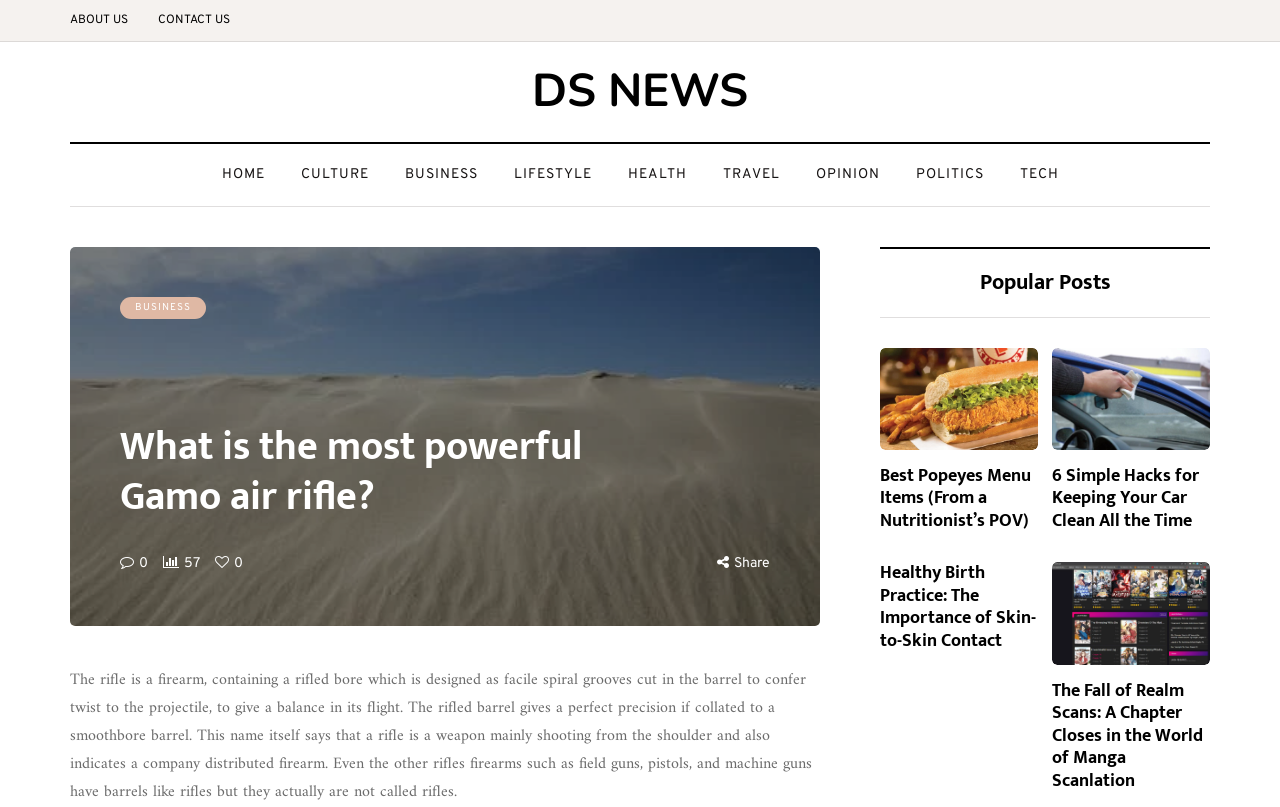Please reply with a single word or brief phrase to the question: 
How many links are there in the top navigation bar?

9